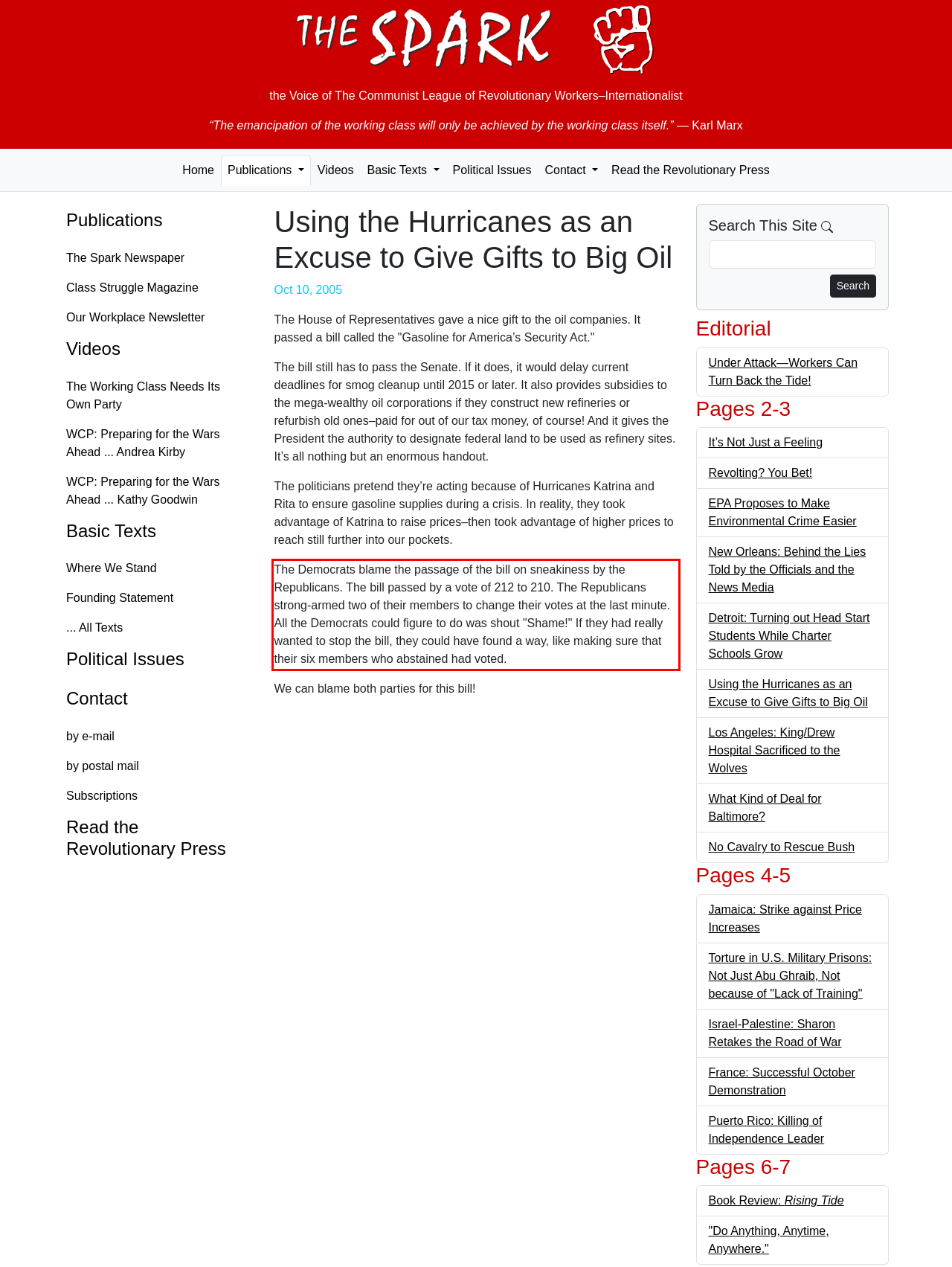Please identify the text within the red rectangular bounding box in the provided webpage screenshot.

The Democrats blame the passage of the bill on sneakiness by the Republicans. The bill passed by a vote of 212 to 210. The Republicans strong-armed two of their members to change their votes at the last minute. All the Democrats could figure to do was shout "Shame!" If they had really wanted to stop the bill, they could have found a way, like making sure that their six members who abstained had voted.